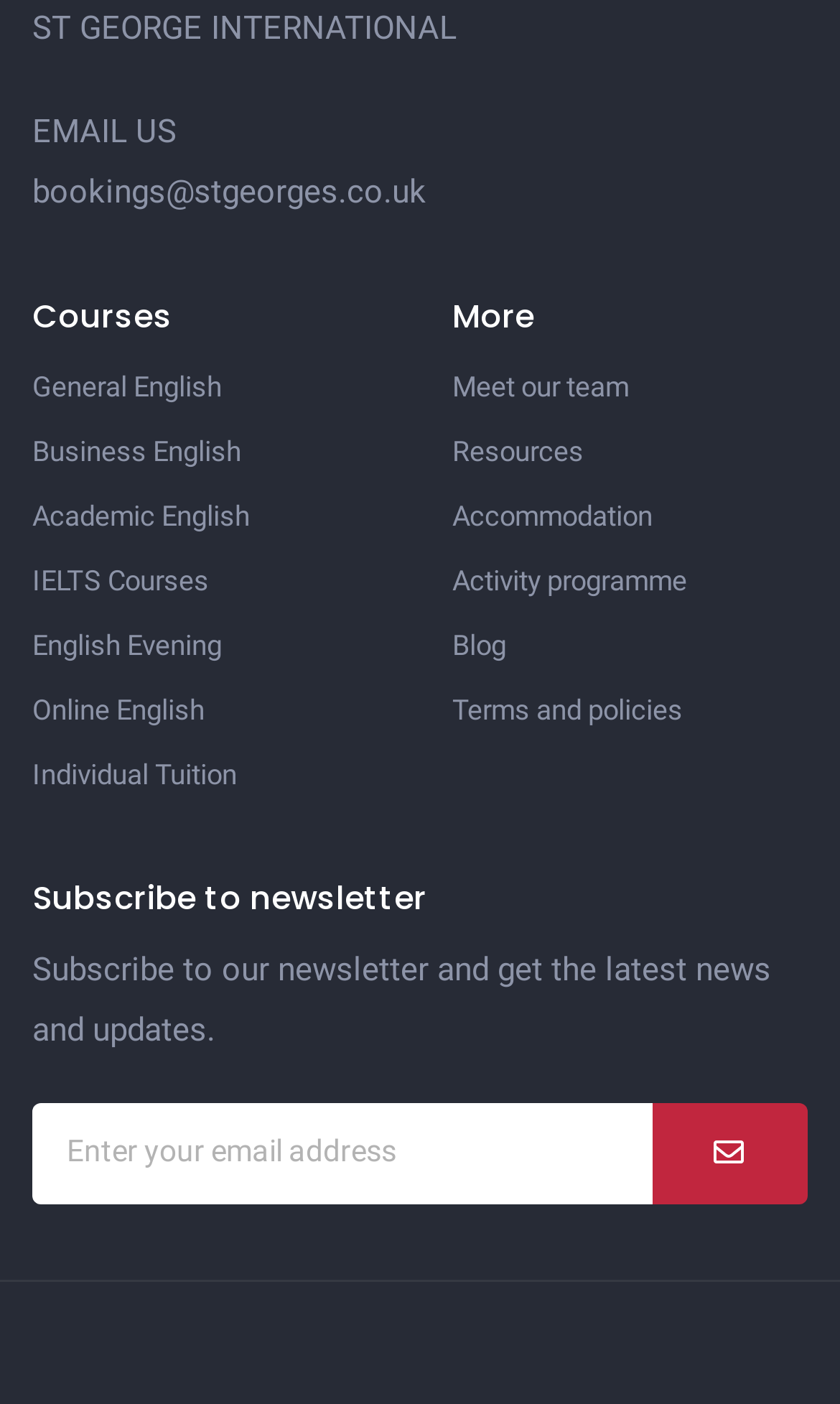Please determine the bounding box coordinates of the element to click on in order to accomplish the following task: "Enter email address to subscribe to newsletter". Ensure the coordinates are four float numbers ranging from 0 to 1, i.e., [left, top, right, bottom].

[0.038, 0.785, 0.777, 0.857]